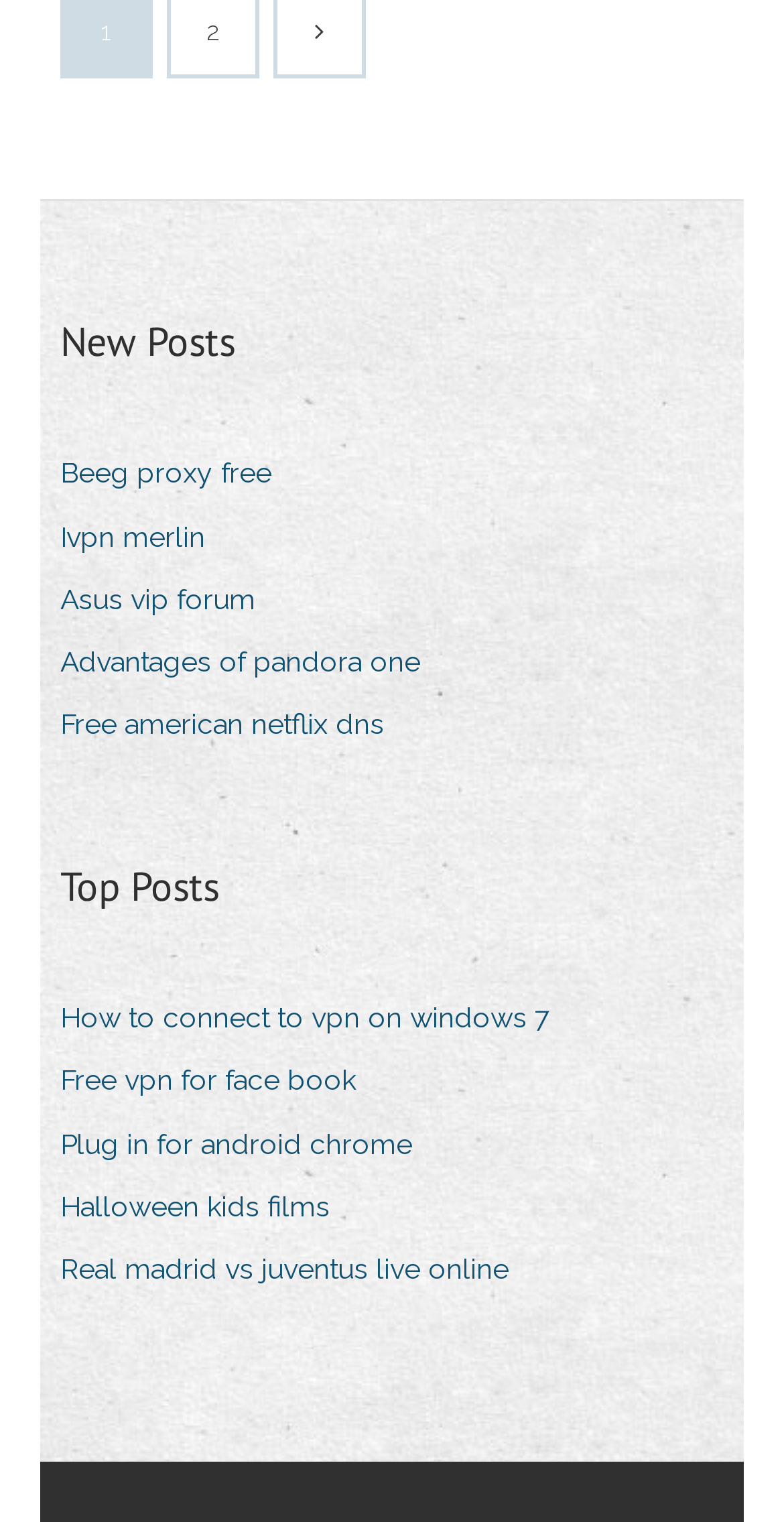Find the bounding box coordinates for the area that must be clicked to perform this action: "View new posts".

[0.077, 0.205, 0.3, 0.245]